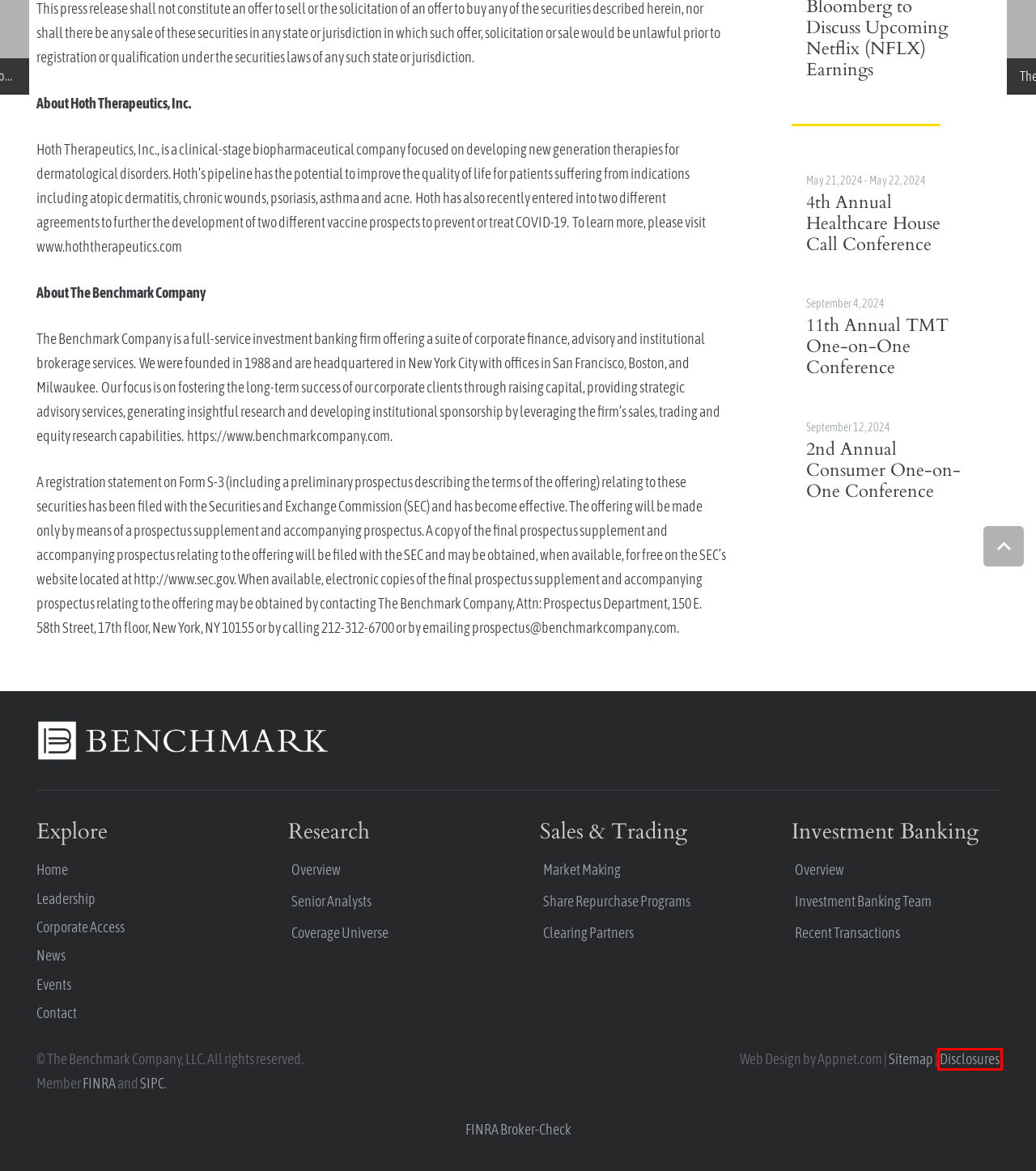Look at the screenshot of a webpage with a red bounding box and select the webpage description that best corresponds to the new page after clicking the element in the red box. Here are the options:
A. Leadership - Benchmark Company
B. Disclosures - Benchmark Company
C. Overview - Benchmark Company
D. Investment Banking Team - Benchmark Company
E. Recent Transactions - Benchmark Company
F. 2nd Annual Consumer One-on-One Conference - Benchmark Company
G. 11th Annual TMT One-on-One Conference - Benchmark Company
H. Share Repurchase Programs - Benchmark Company

B